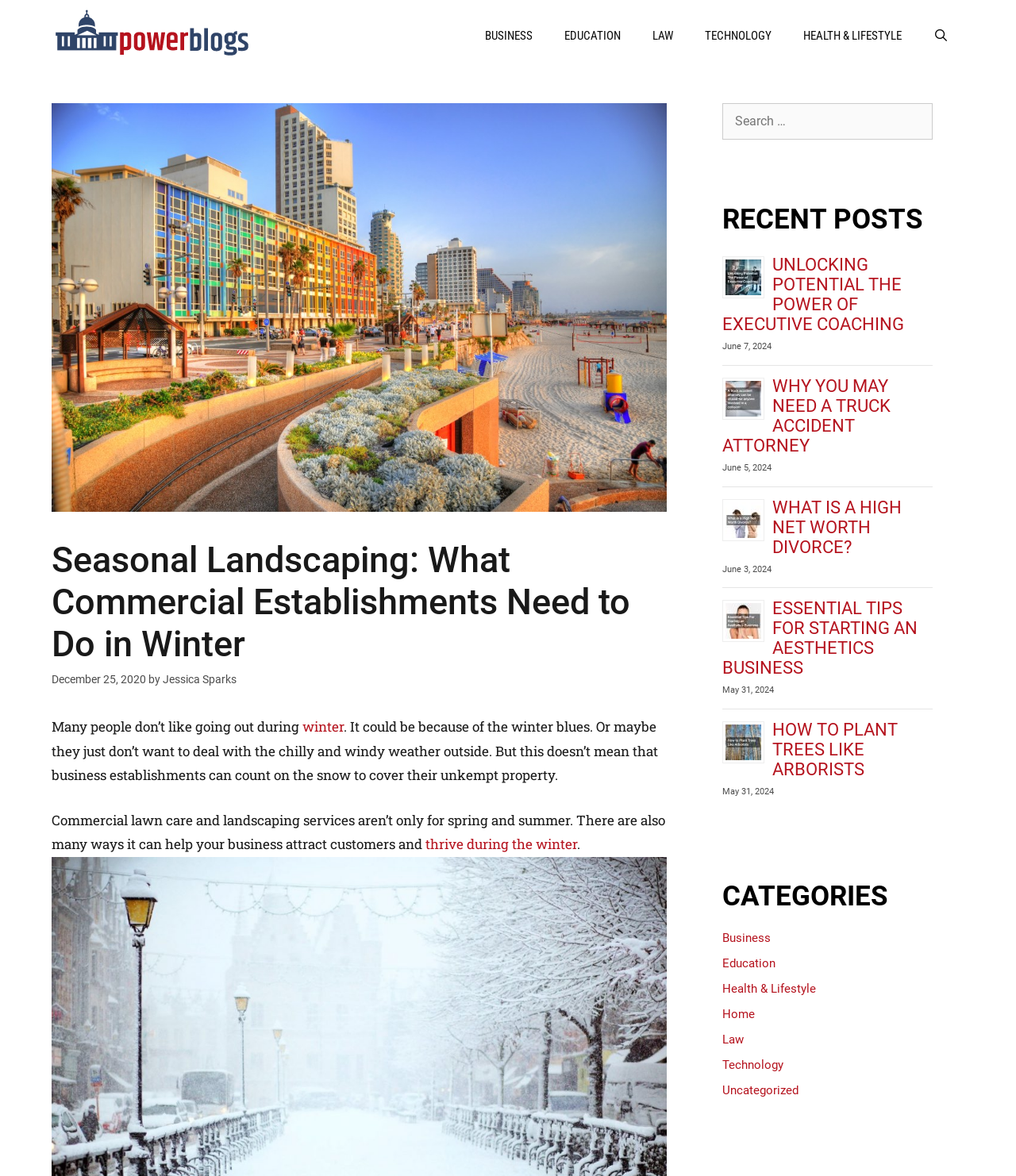Determine the bounding box coordinates for the area you should click to complete the following instruction: "Learn about executive coaching".

[0.711, 0.217, 0.89, 0.284]